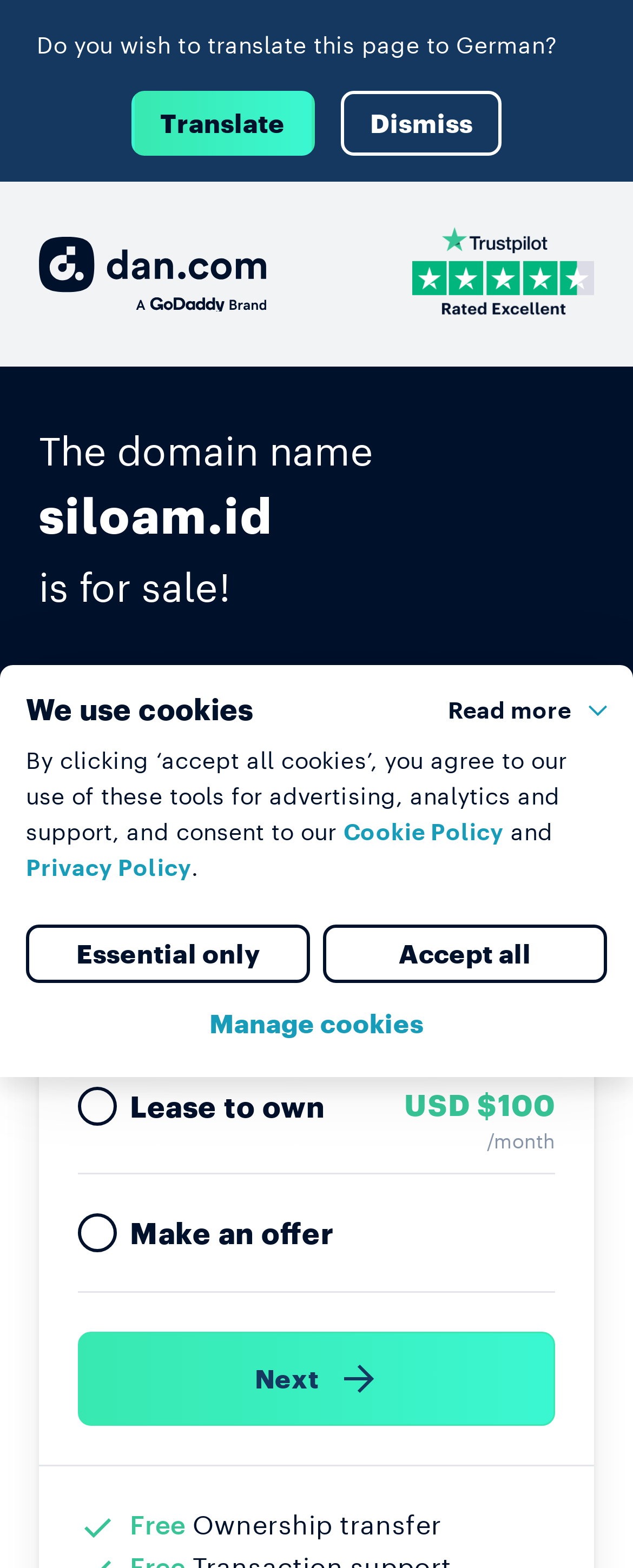Please examine the image and provide a detailed answer to the question: What is the price to buy the domain name siloam.id now?

The webpage states that the domain name siloam.id can be bought now at a set price of USD $3,000, as indicated in the 'Buy now' section.